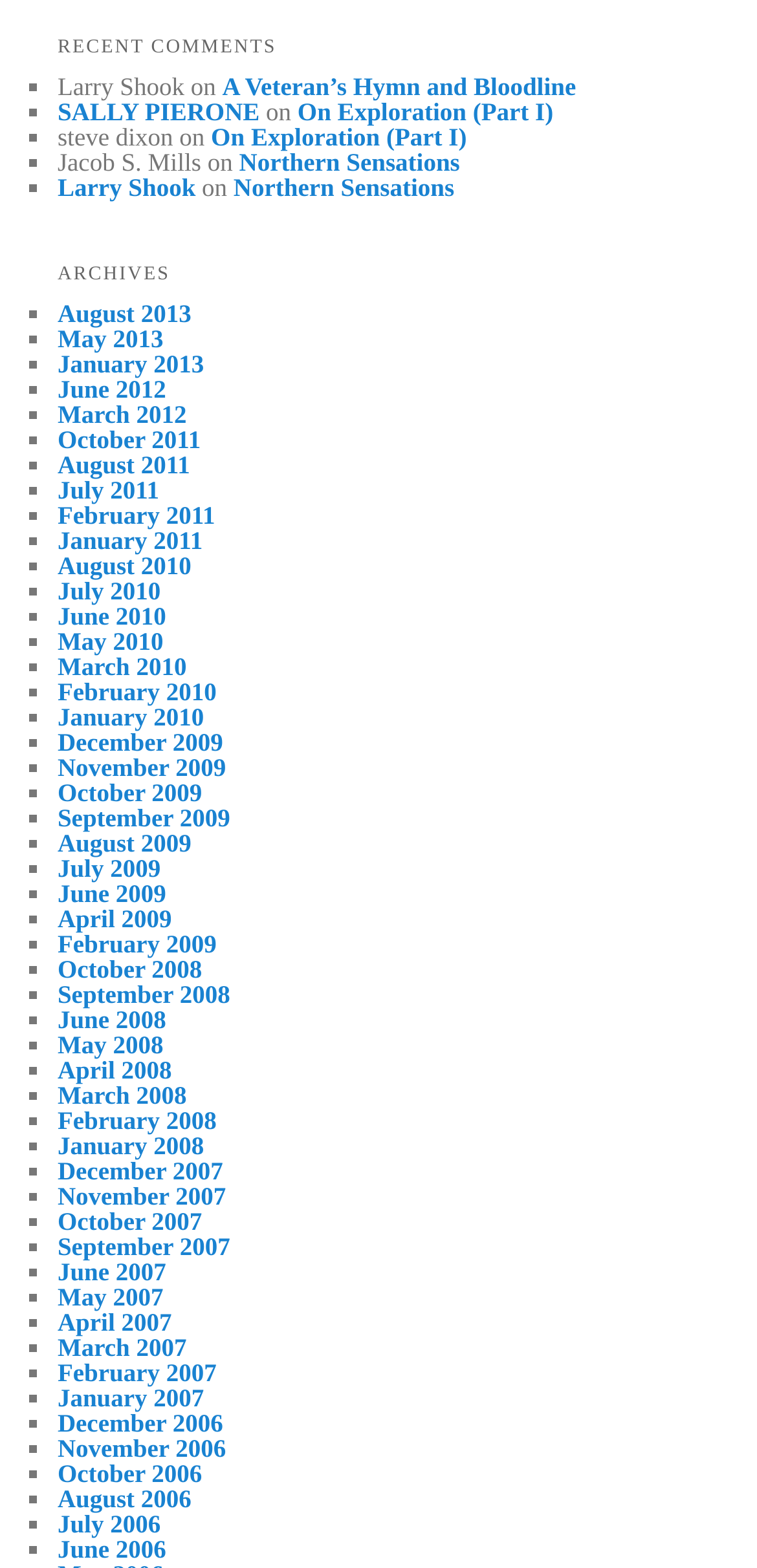Find the bounding box coordinates for the area you need to click to carry out the instruction: "view recent comments". The coordinates should be four float numbers between 0 and 1, indicated as [left, top, right, bottom].

[0.076, 0.014, 0.924, 0.046]